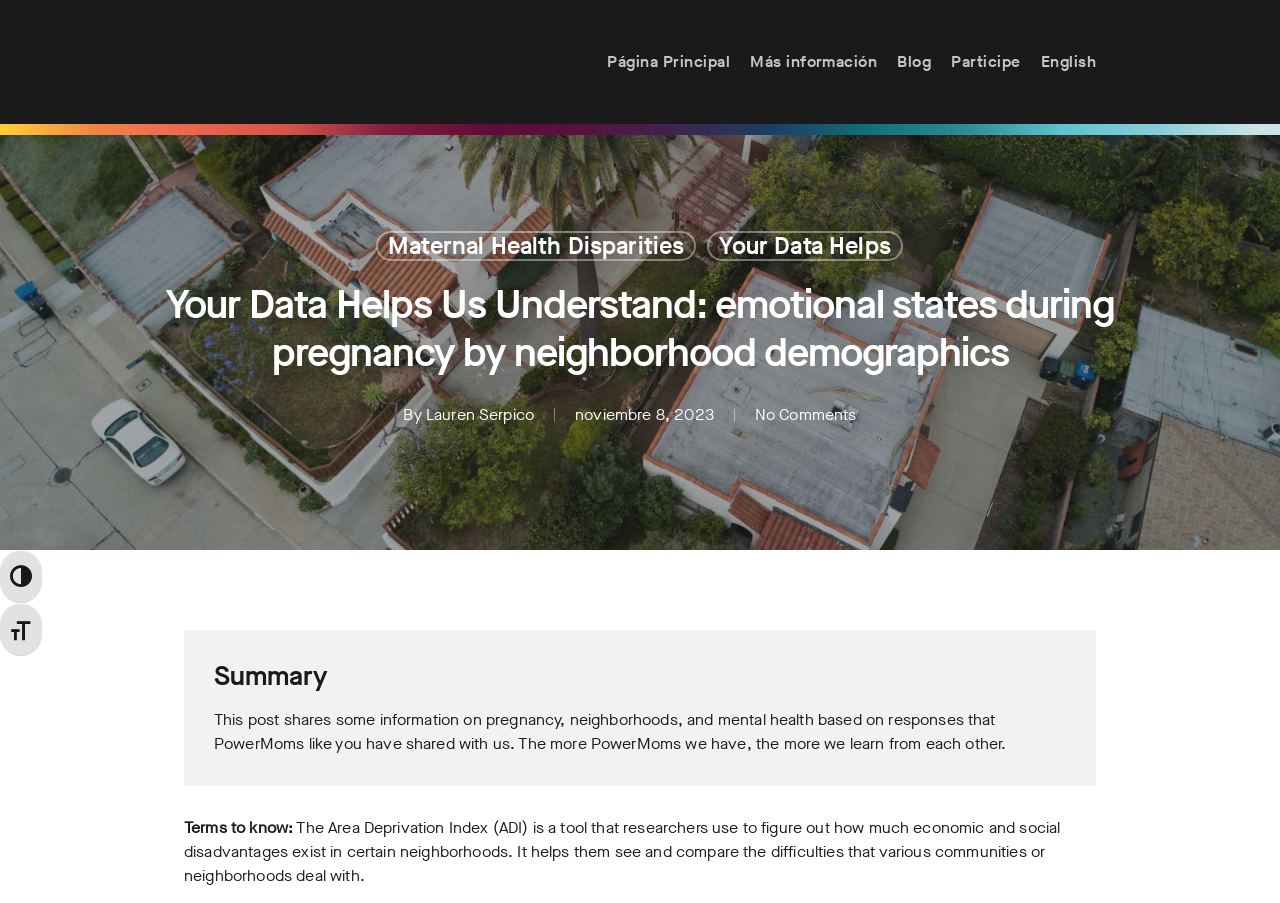How many links are in the top navigation menu?
Using the image provided, answer with just one word or phrase.

5